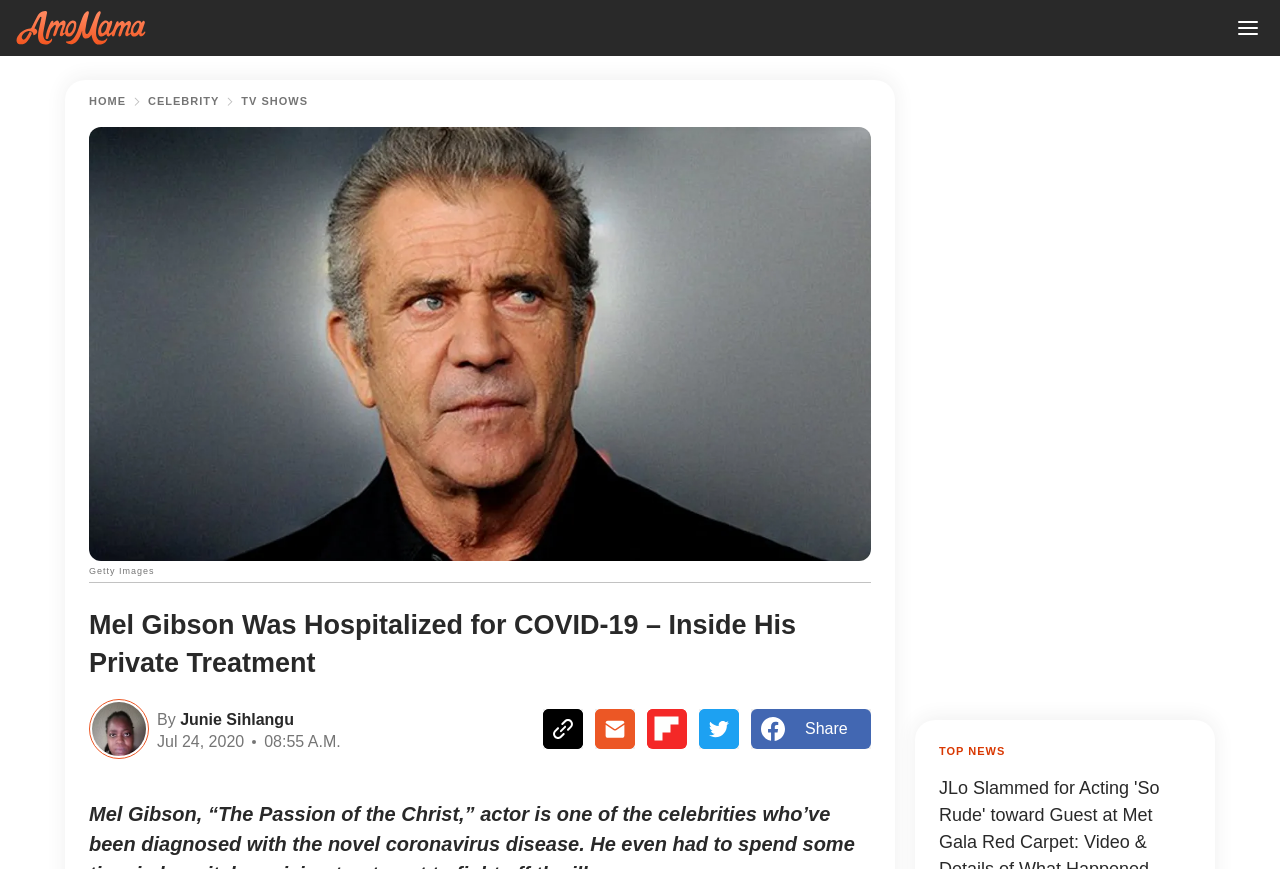Locate the bounding box coordinates of the clickable region necessary to complete the following instruction: "Click the logo". Provide the coordinates in the format of four float numbers between 0 and 1, i.e., [left, top, right, bottom].

[0.012, 0.013, 0.114, 0.052]